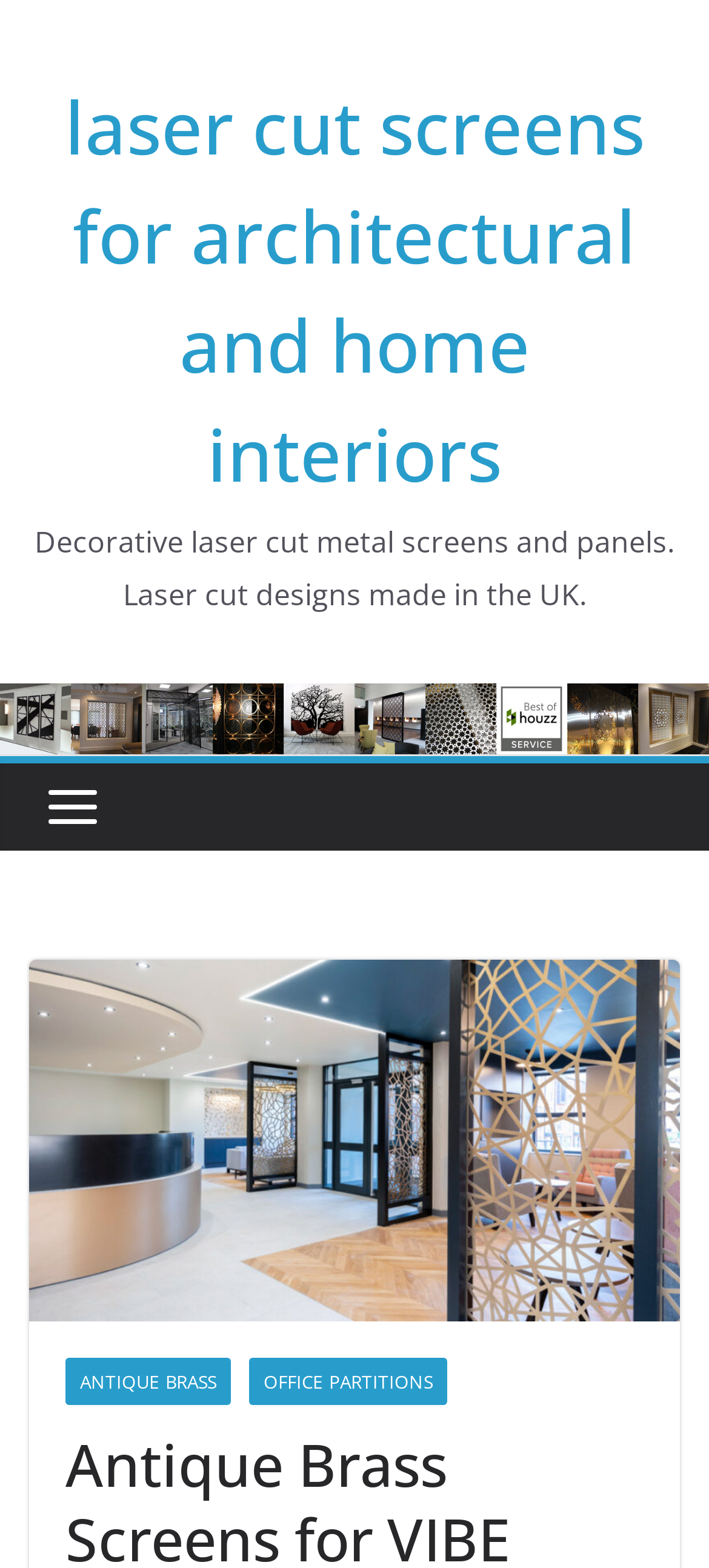Answer the following inquiry with a single word or phrase:
What is the purpose of the laser cut screens?

Decorative